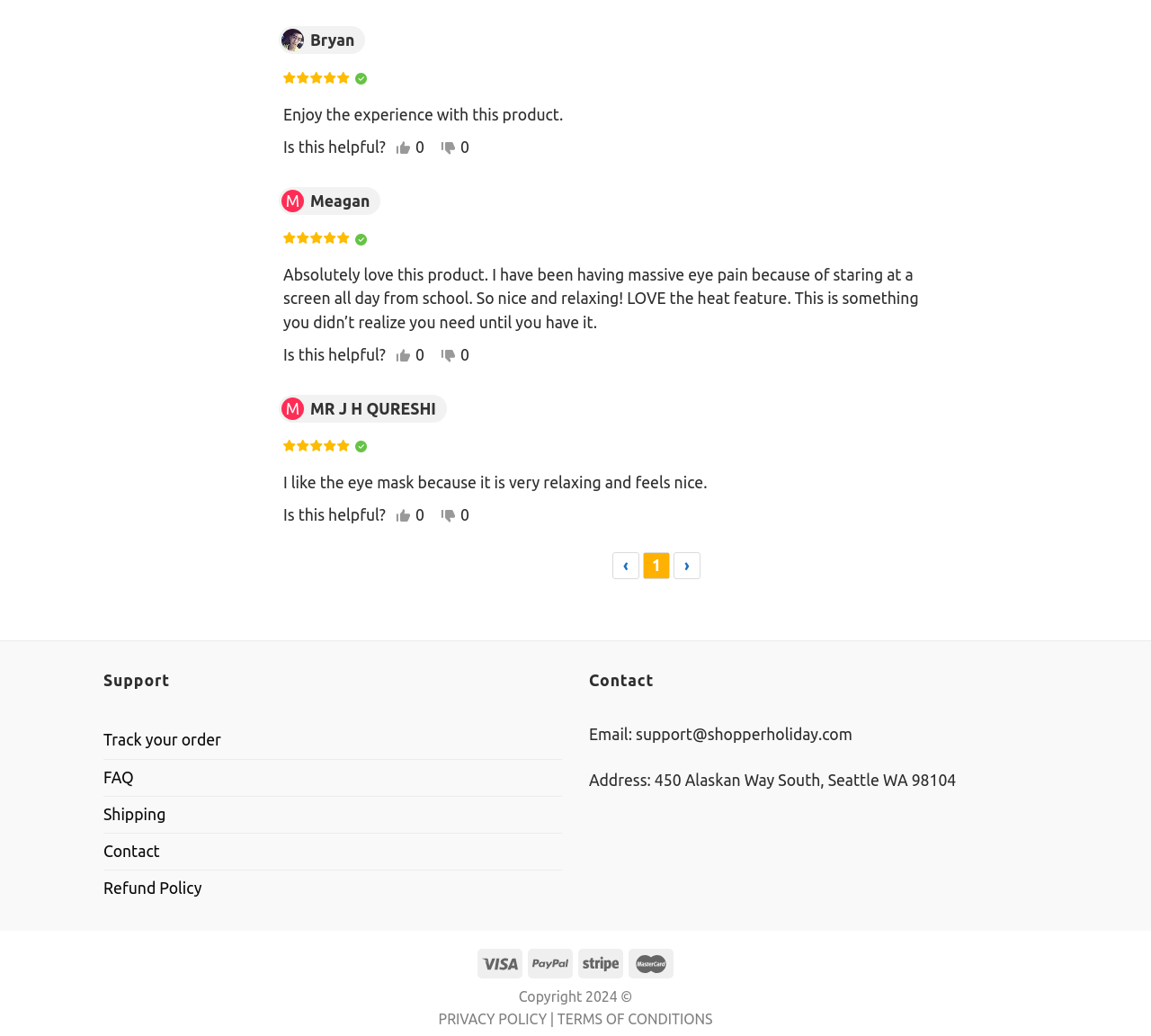What is the company's email address?
Please utilize the information in the image to give a detailed response to the question.

The company's contact information is provided at the bottom of the webpage, which includes an email address 'support@shopperholiday.com'.